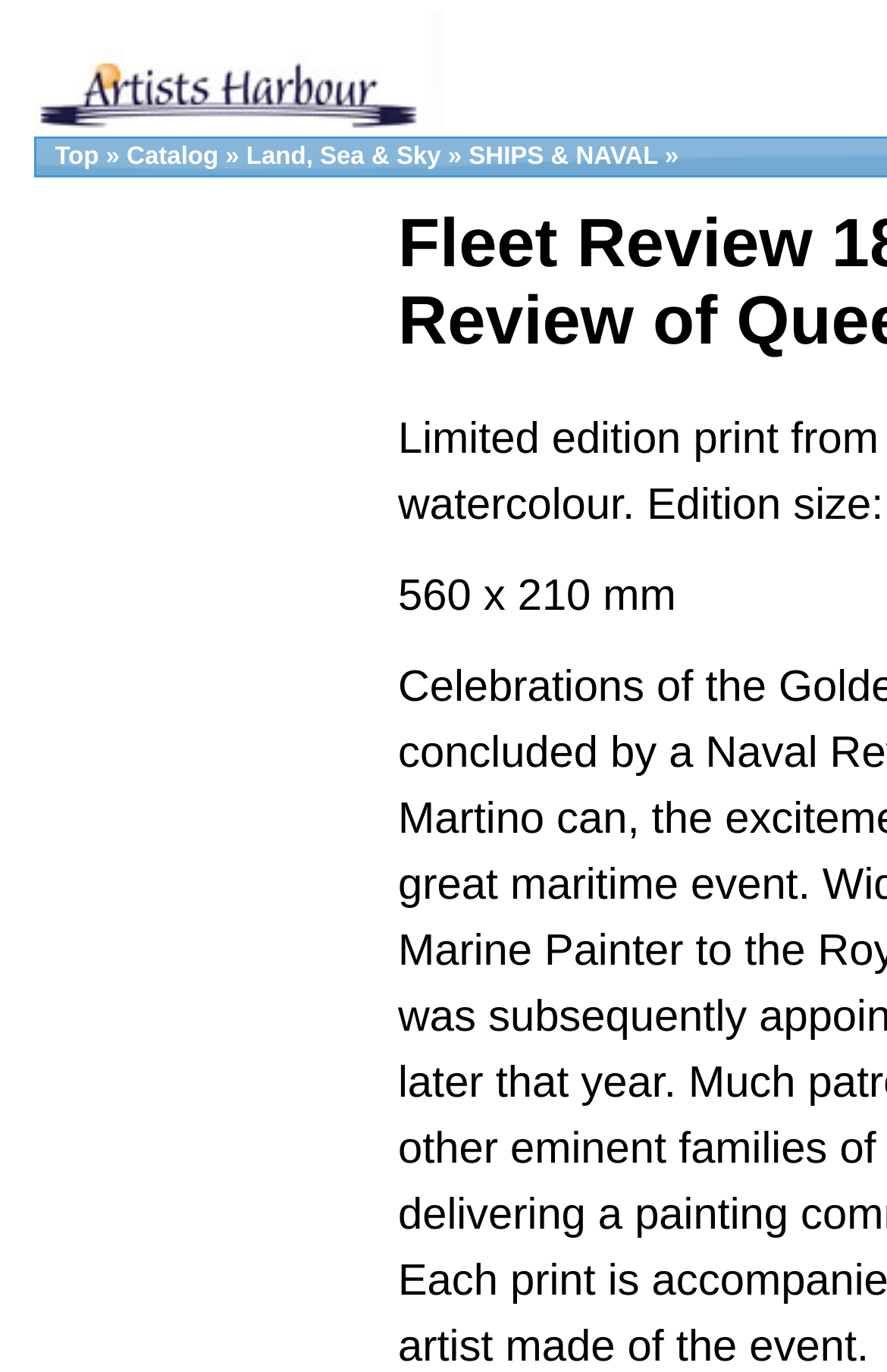Provide a brief response to the question using a single word or phrase: 
Are there any navigation links to the right of 'Catalog'?

Yes